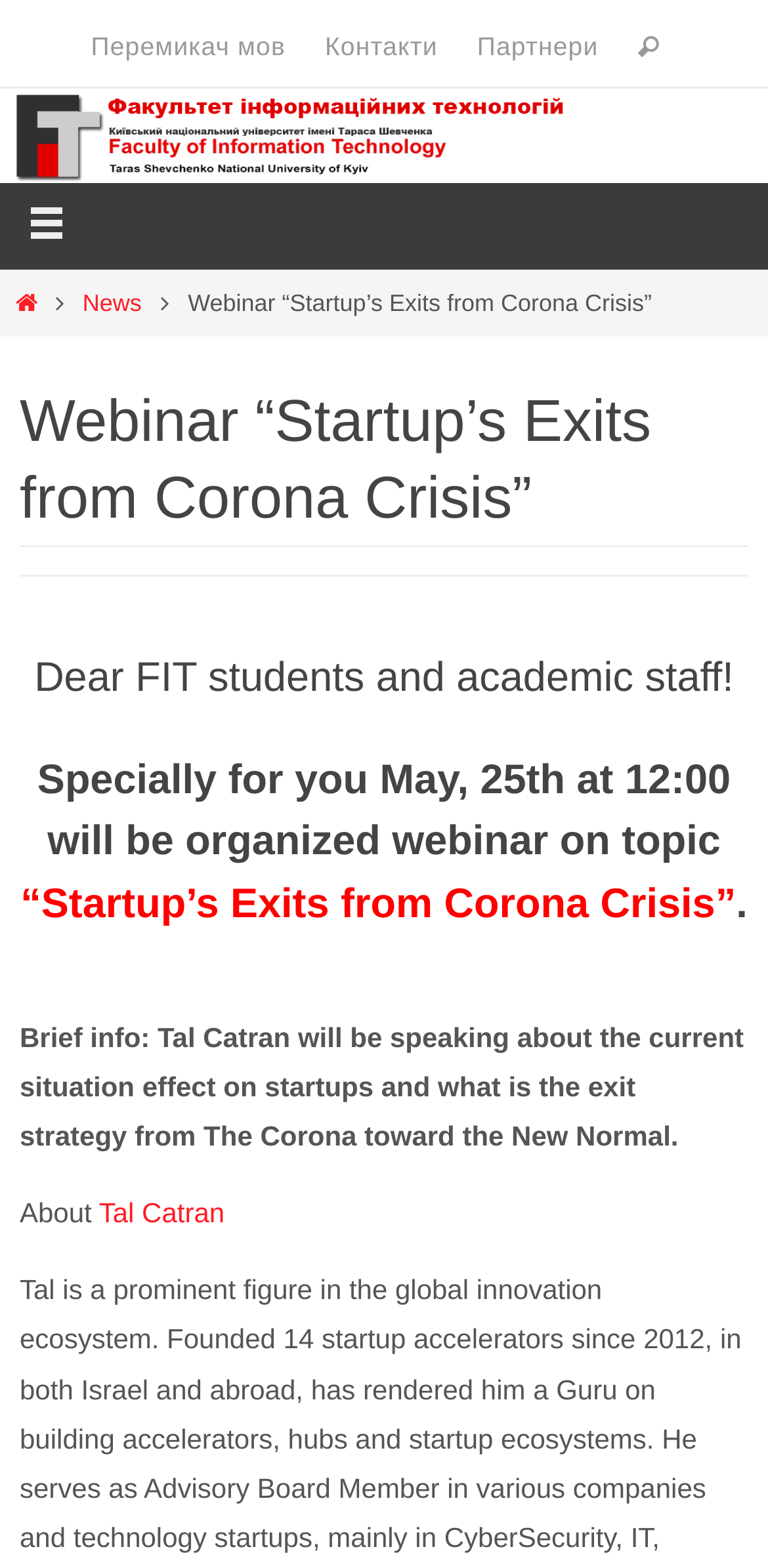Locate the UI element described by Toggle search field and provide its bounding box coordinates. Use the format (top-left x, top-left y, bottom-right x, bottom-right y) with all values as floating point numbers between 0 and 1.

None